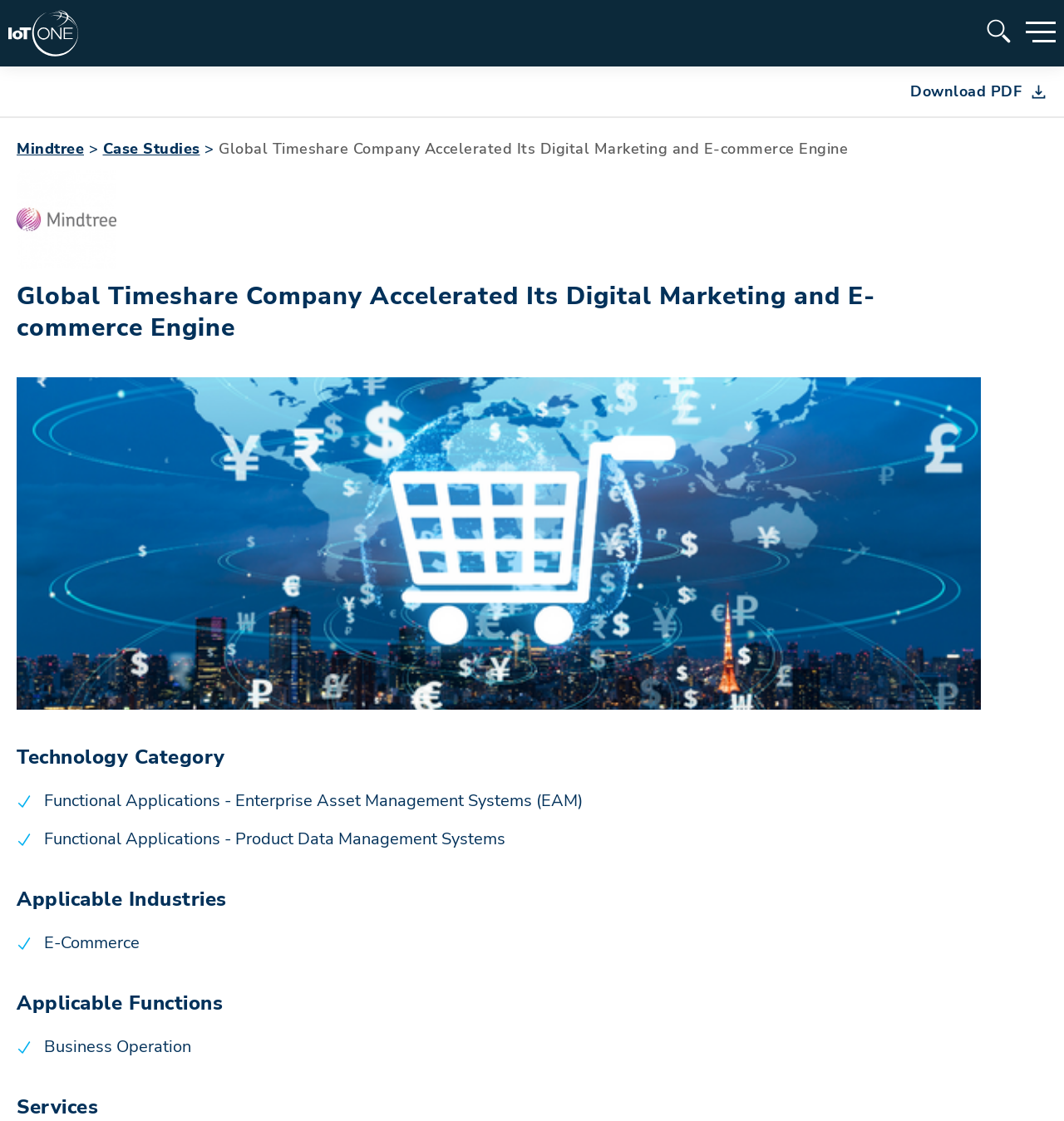What is the format of the downloadable file?
From the screenshot, supply a one-word or short-phrase answer.

PDF